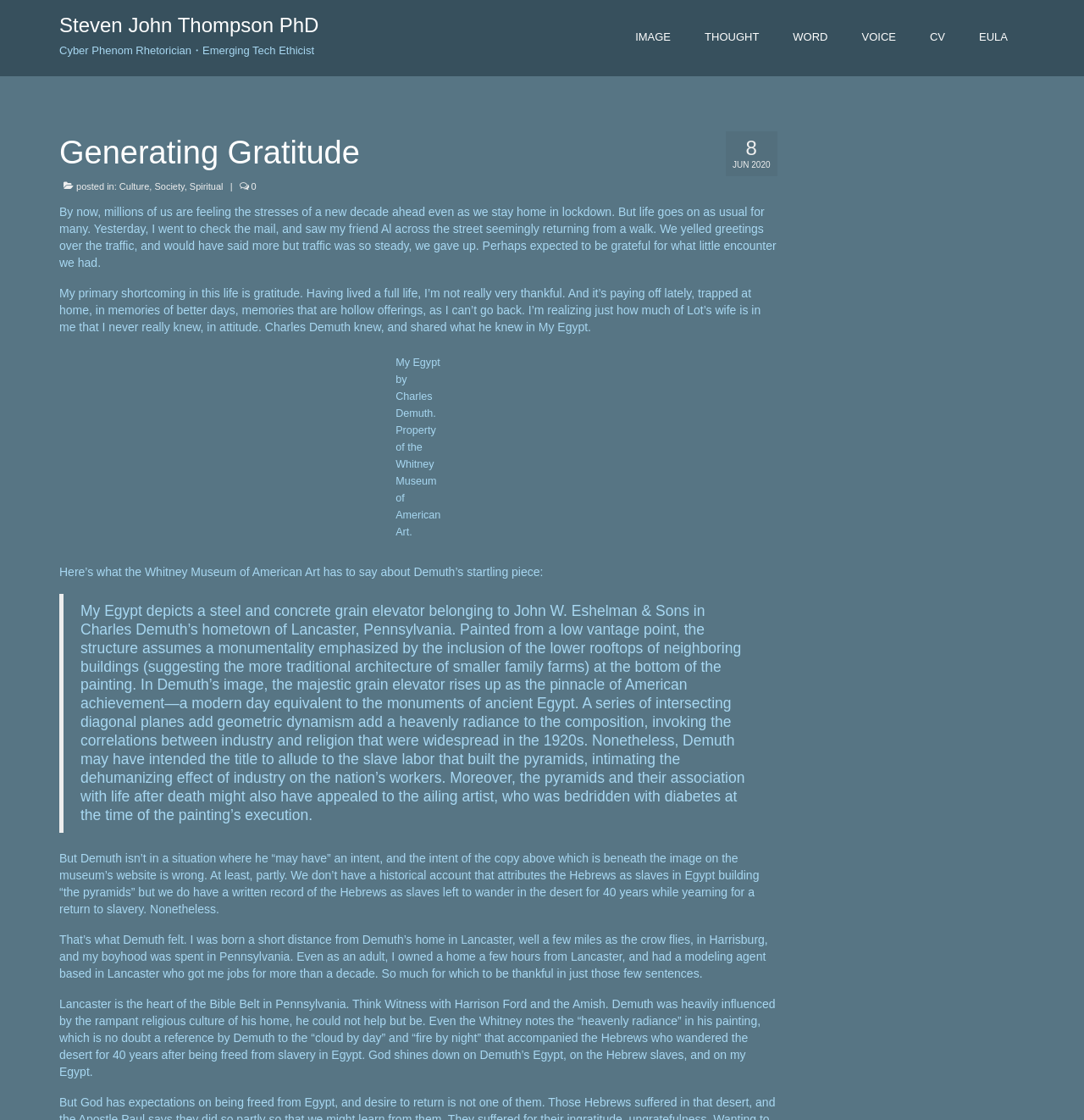Provide the bounding box coordinates for the UI element that is described as: "Facebook".

None